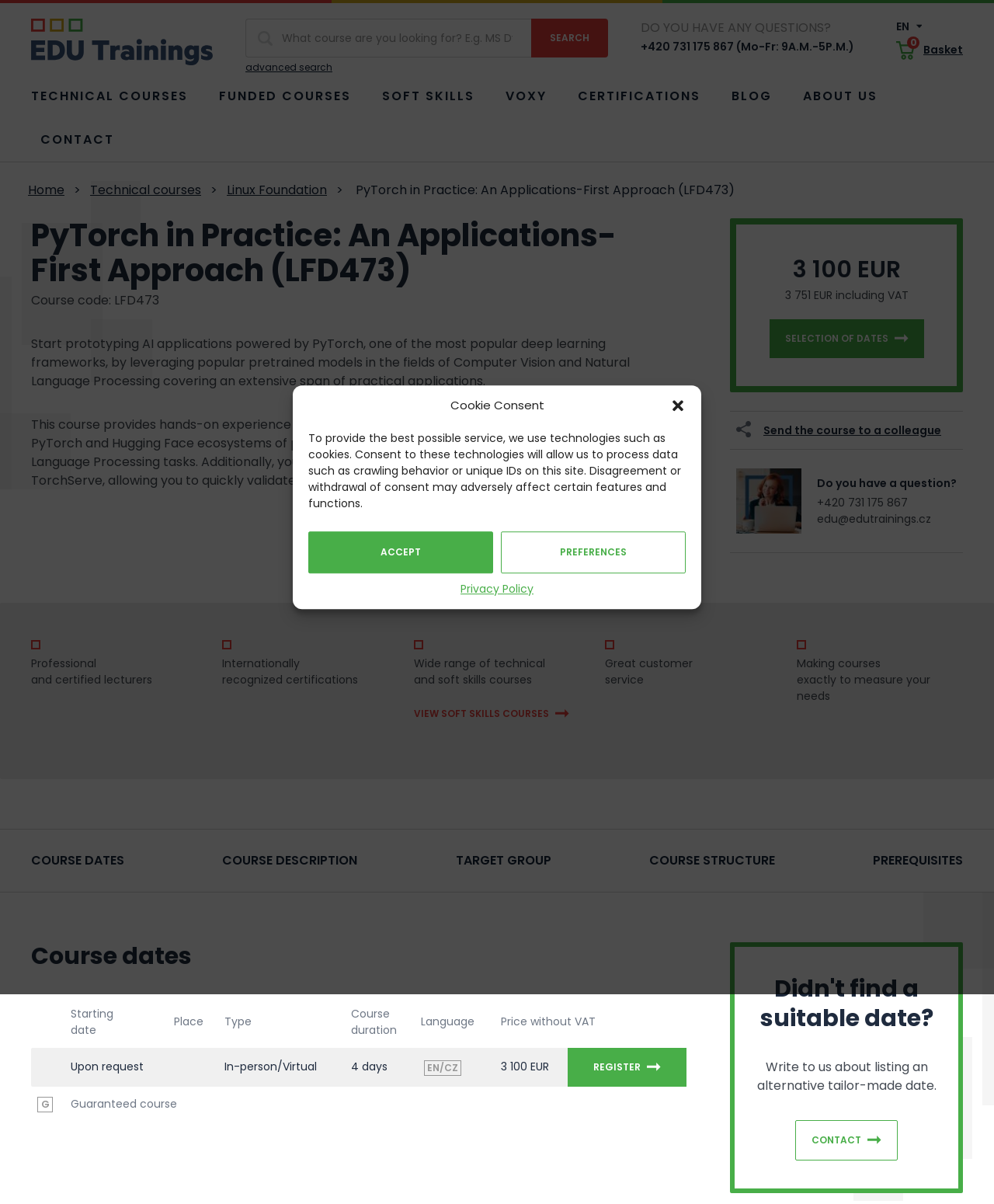How much does the course cost including VAT?
Kindly give a detailed and elaborate answer to the question.

The price of the course including VAT can be found in the pricing section of the webpage, where it is mentioned as '3 751 EUR including VAT'.